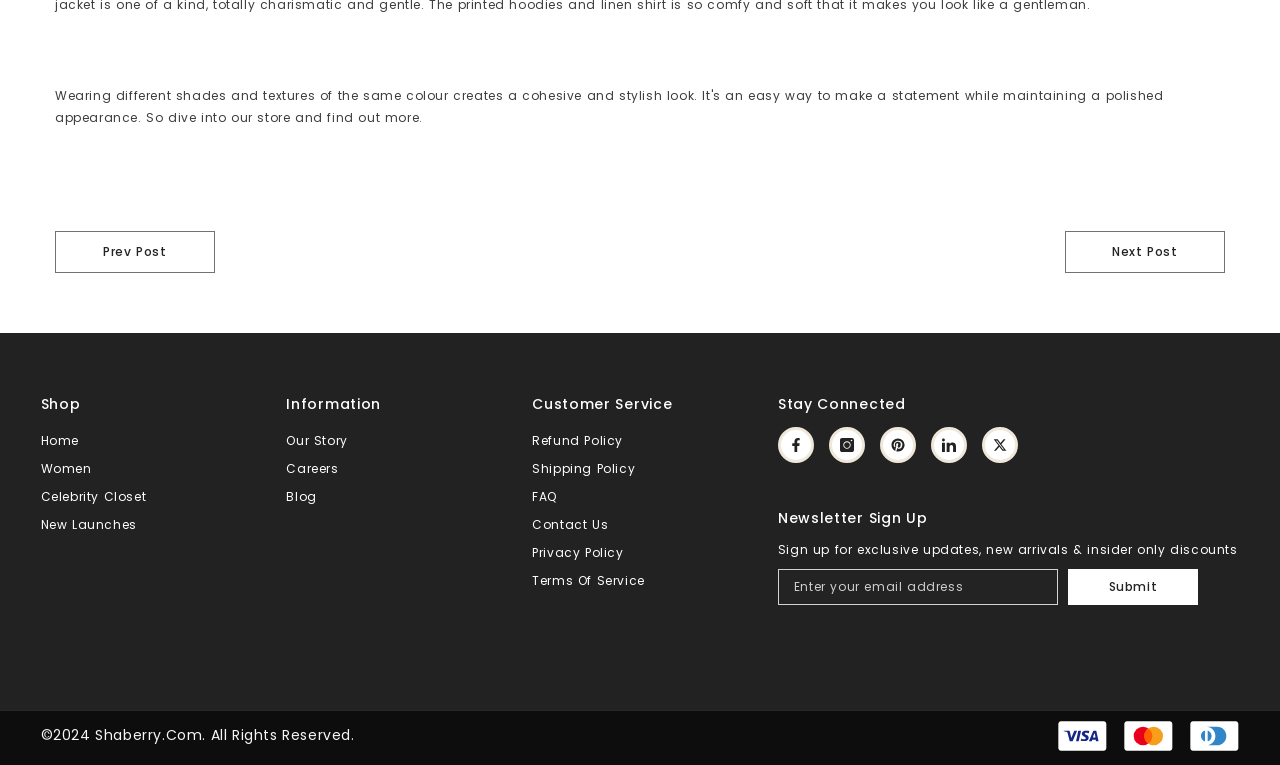Please identify the bounding box coordinates of the element I need to click to follow this instruction: "Follow Shaberry on Facebook".

[0.608, 0.558, 0.636, 0.605]